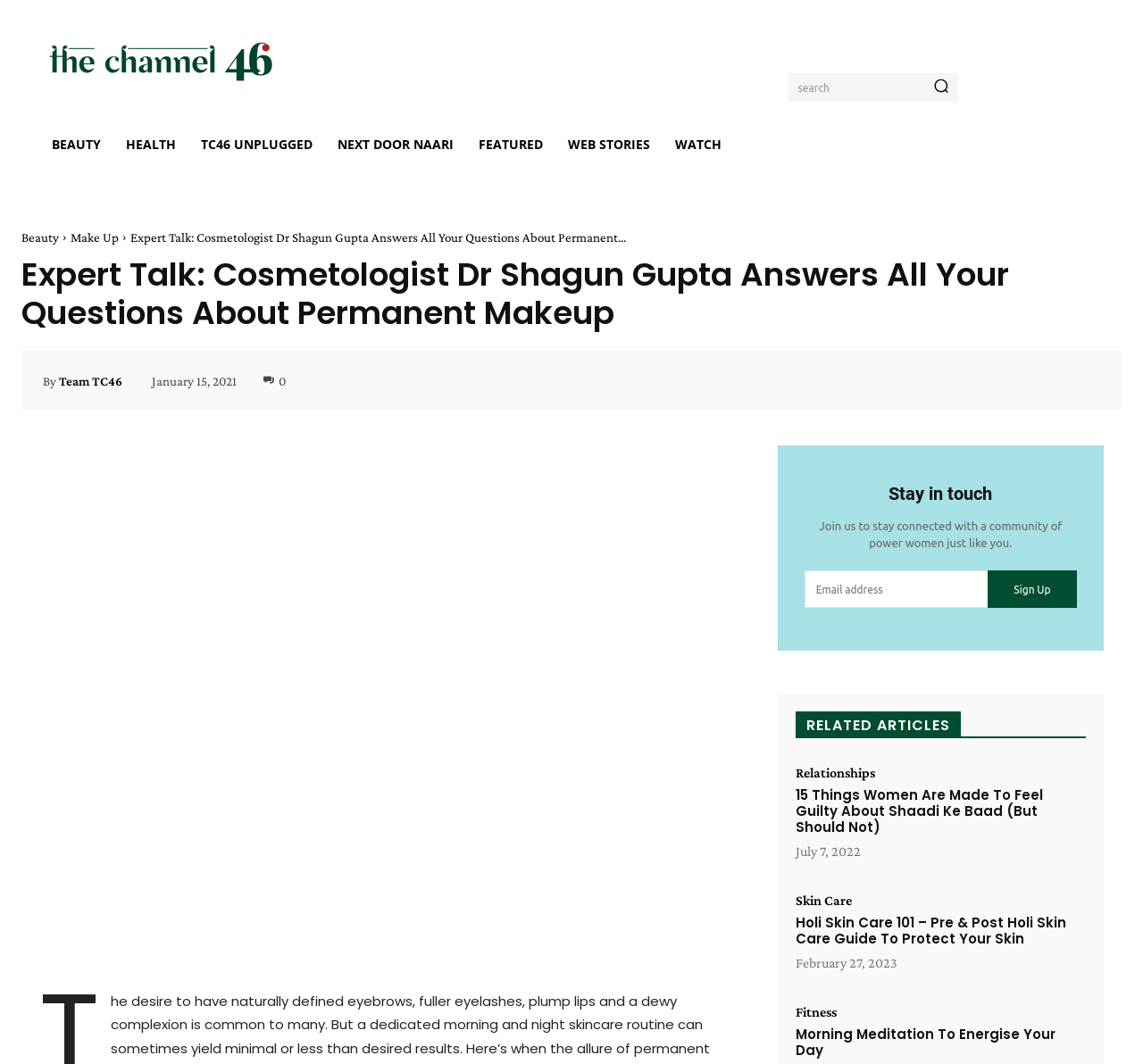Provide the bounding box coordinates of the area you need to click to execute the following instruction: "Sign up for the newsletter".

[0.864, 0.536, 0.942, 0.572]